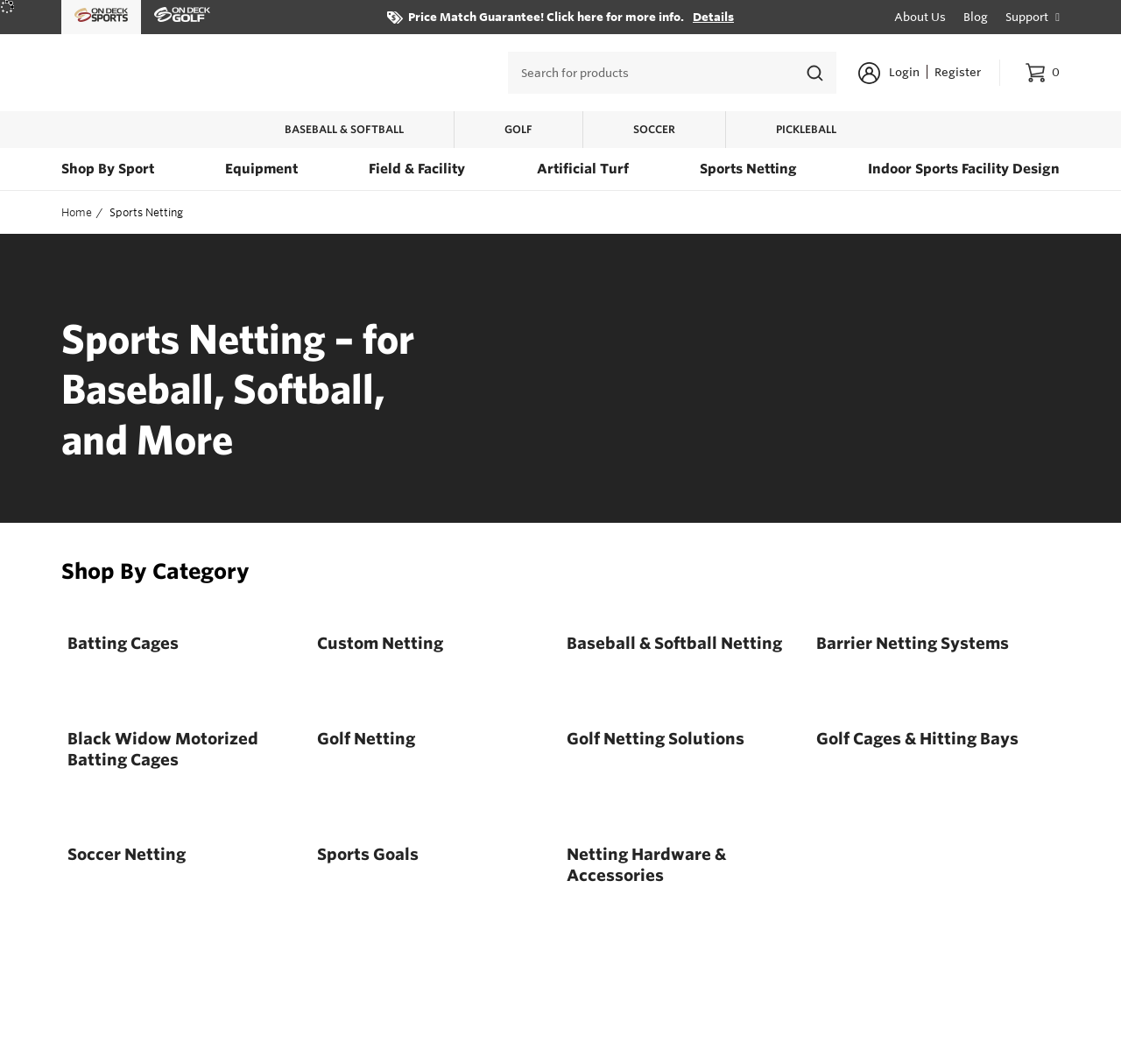What is the name of the company?
Please provide a single word or phrase in response based on the screenshot.

On Deck Sports